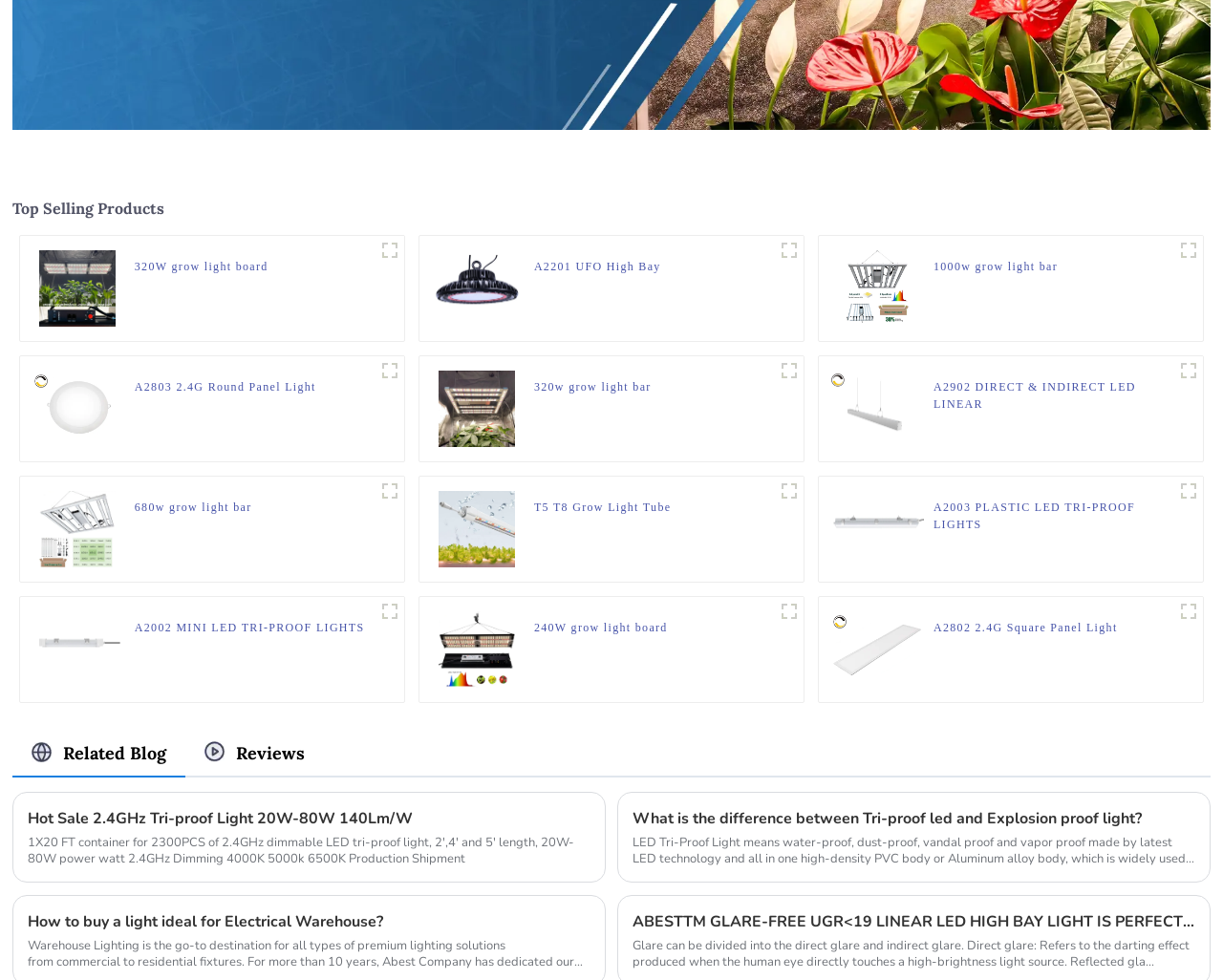Can you give a comprehensive explanation to the question given the content of the image?
What is the purpose of the images on this webpage?

The images on this webpage are likely used to display the products being sold, allowing customers to visually inspect the products before making a purchase. This is a common practice in e-commerce websites.